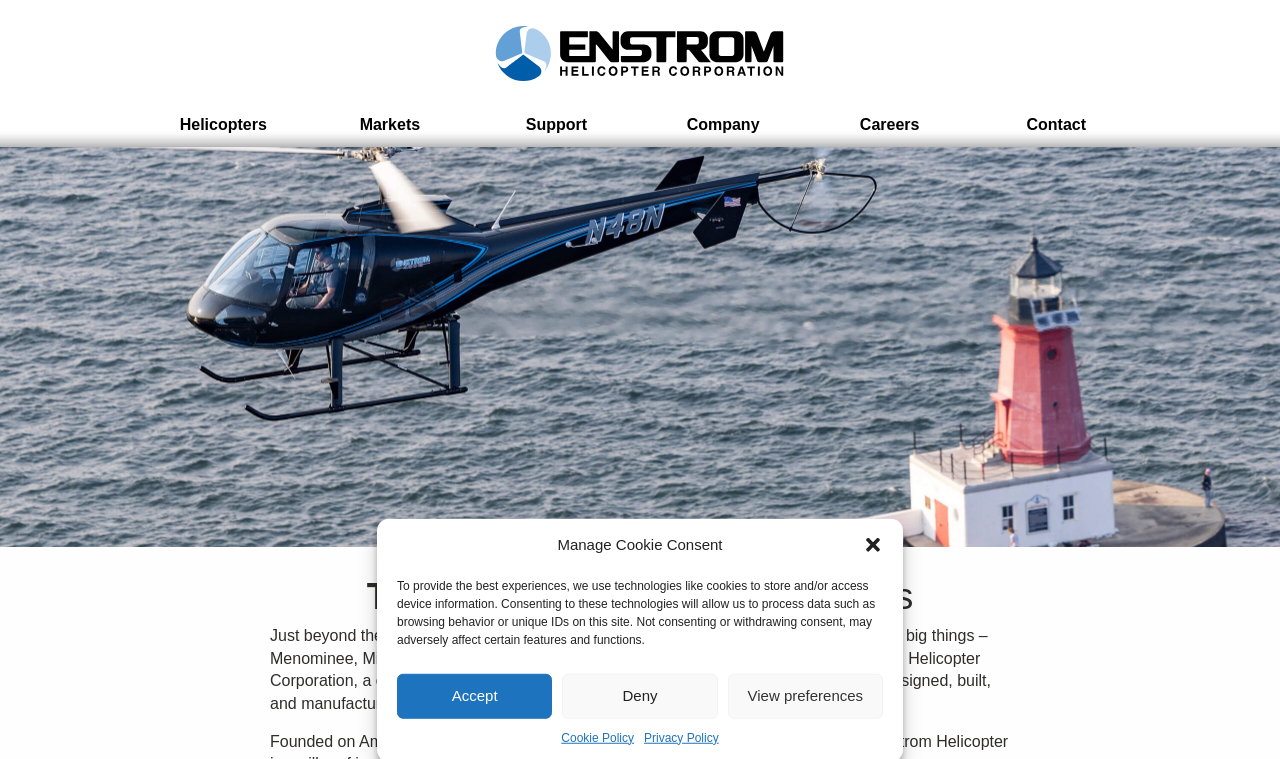Please identify the bounding box coordinates of the clickable area that will allow you to execute the instruction: "enter a comment".

None